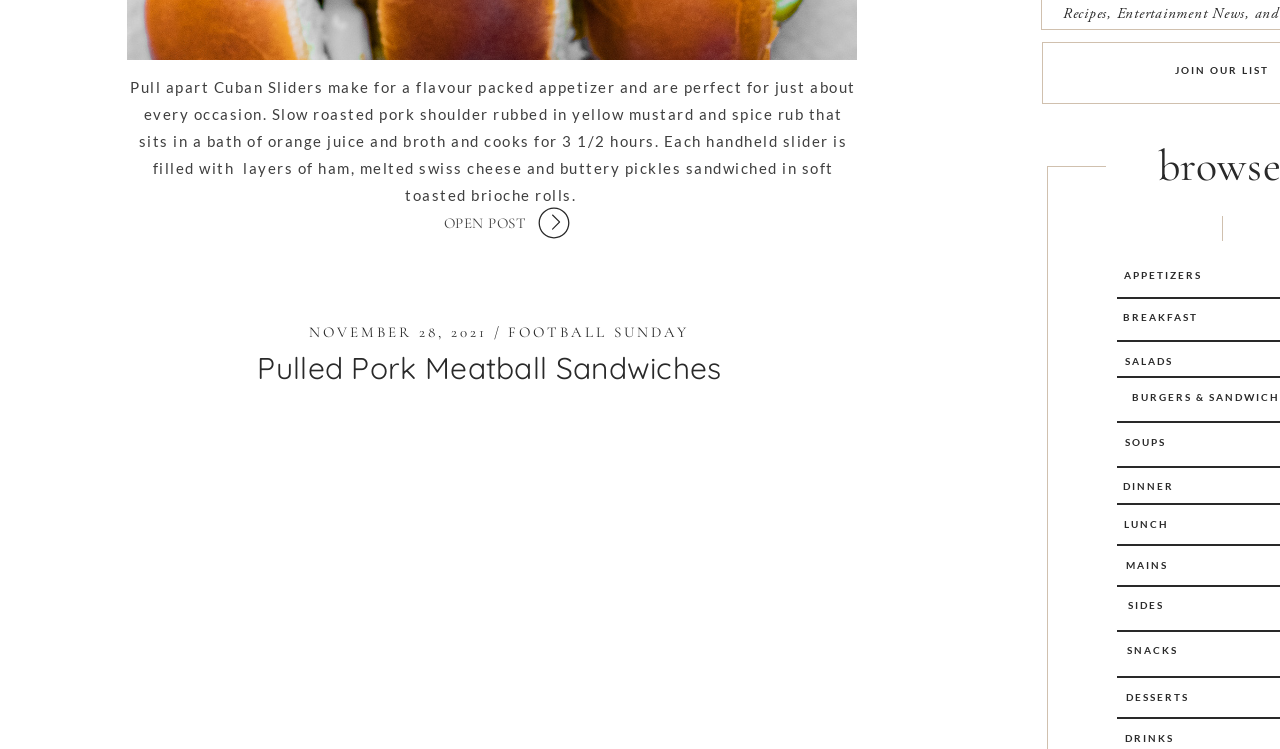Using the details from the image, please elaborate on the following question: What type of food is described in the text?

The text describes a recipe for Cuban Sliders, which is a type of appetizer. It mentions the ingredients and the cooking process, indicating that the text is about food.